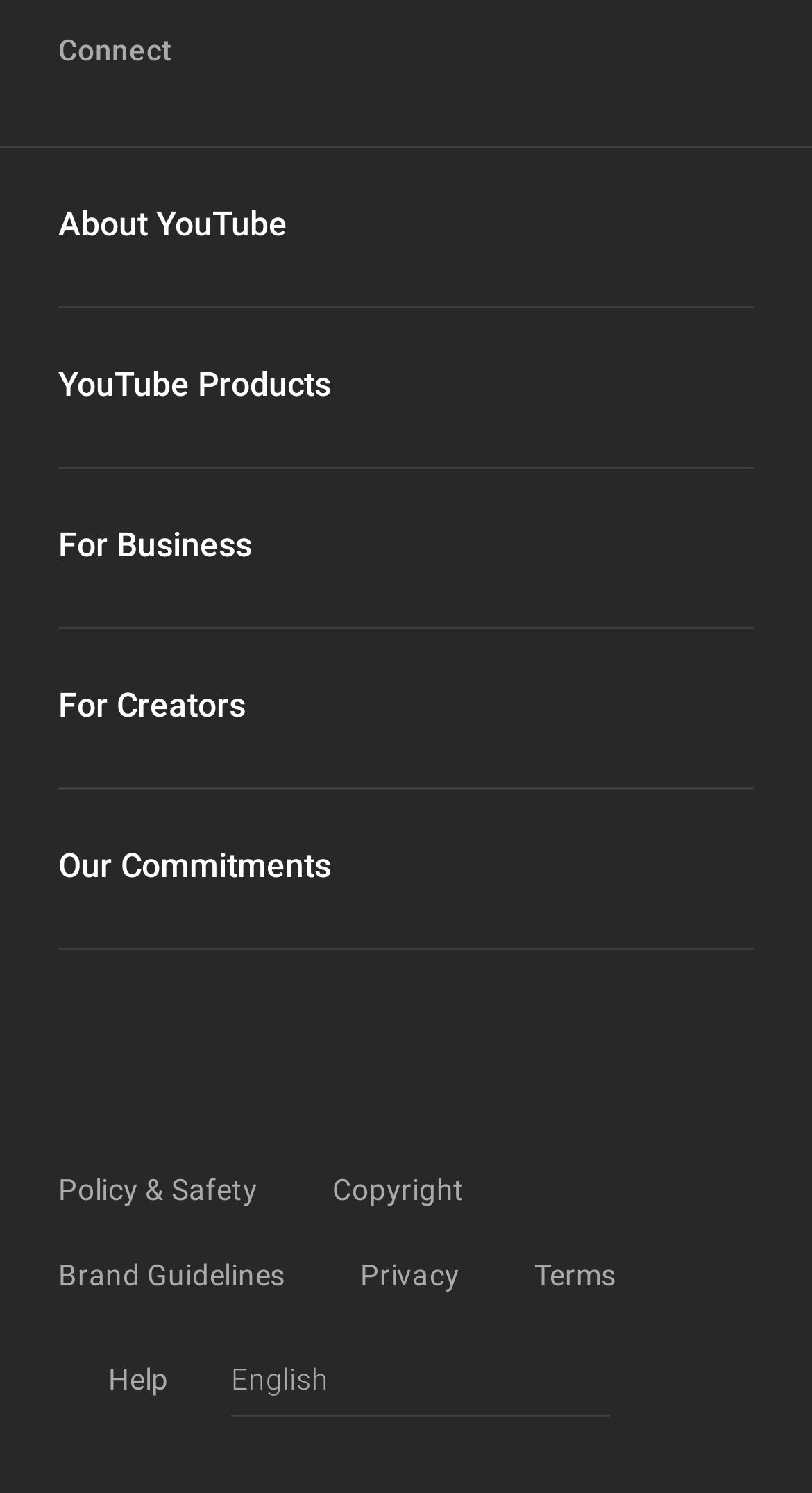Refer to the image and provide a thorough answer to this question:
How many buttons are there in the middle section?

I counted the number of buttons in the middle section by looking at the elements with 'button' type, which are 'About YouTube', 'YouTube Products', 'For Business', 'For Creators', and 'Our Commitments', so there are 5 buttons in the middle section.